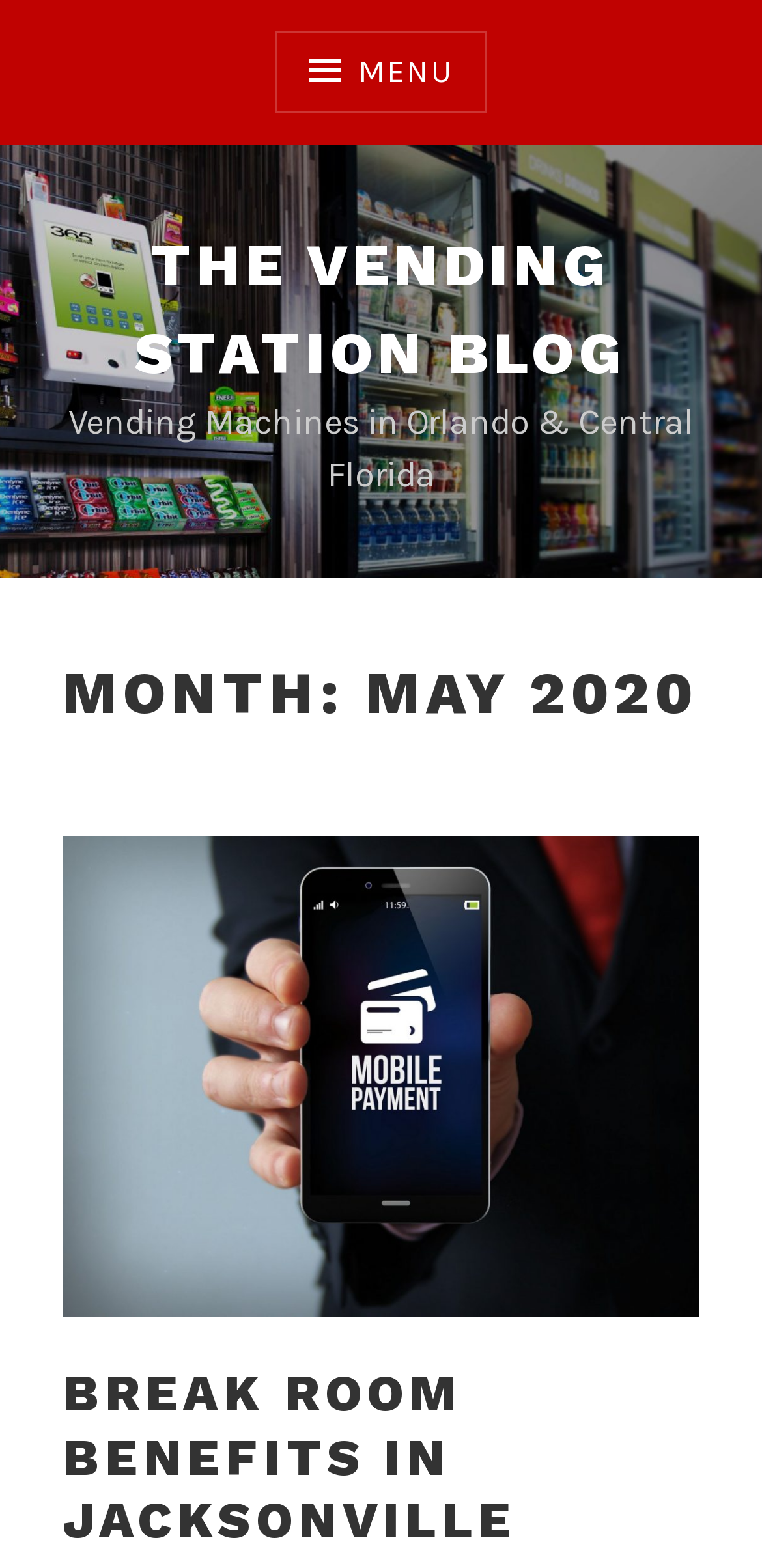Extract the bounding box coordinates of the UI element described: "Break Room Benefits in Jacksonville". Provide the coordinates in the format [left, top, right, bottom] with values ranging from 0 to 1.

[0.082, 0.87, 0.677, 0.991]